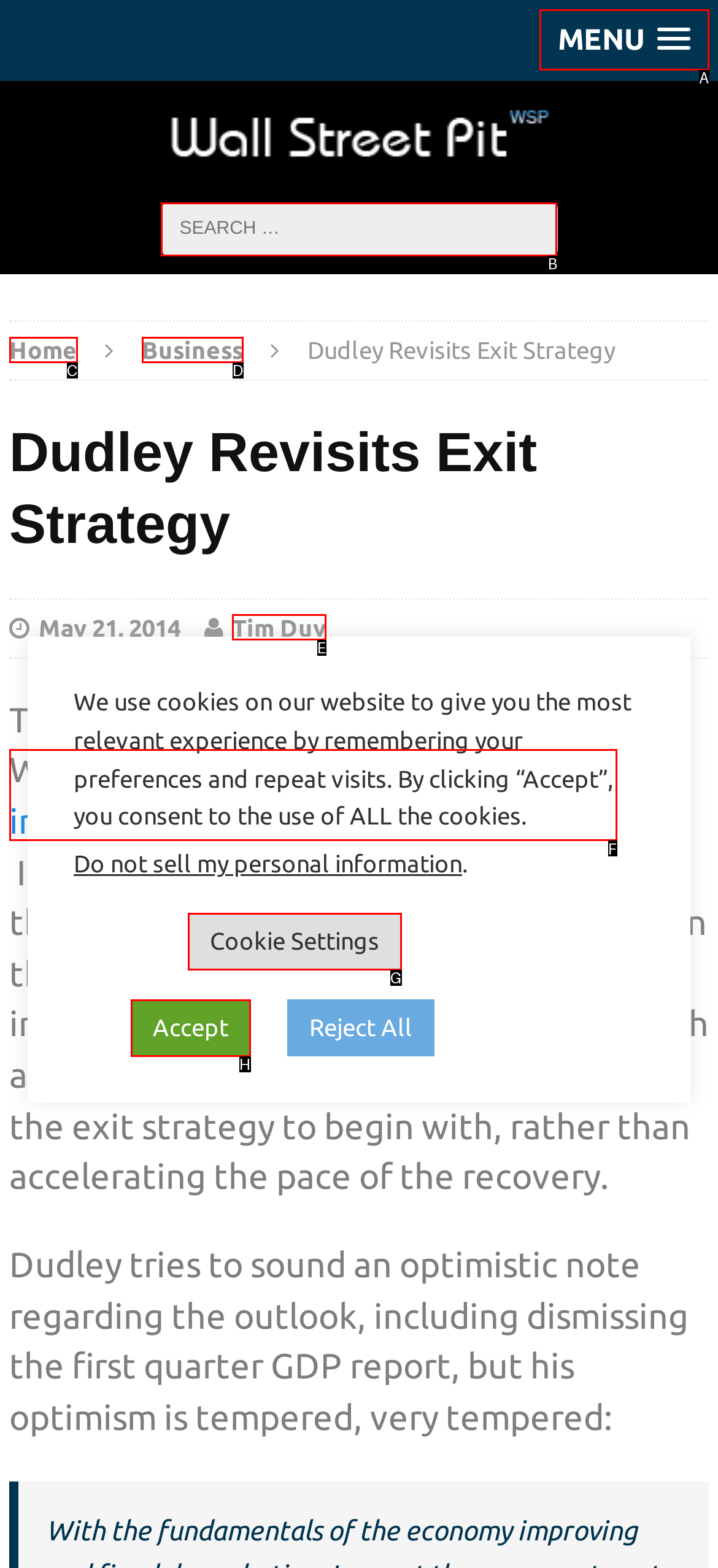Determine which HTML element best fits the description: MENU
Answer directly with the letter of the matching option from the available choices.

A